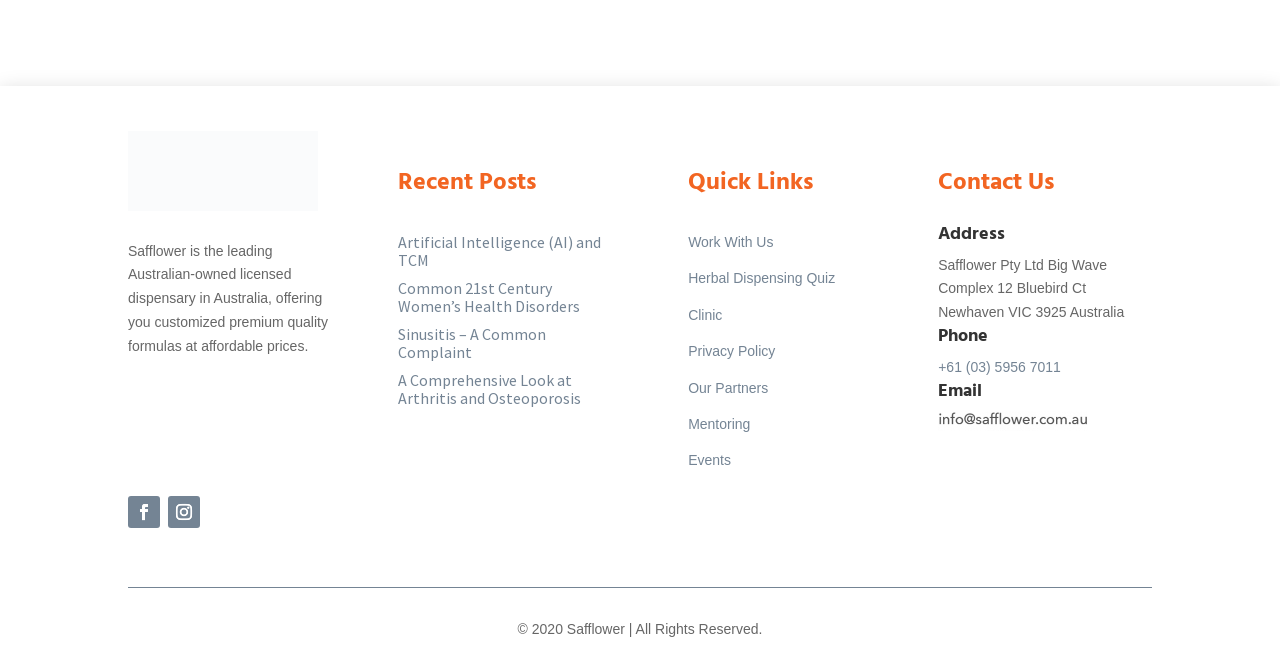What is the name of the Australian-owned licensed dispensary?
Provide an in-depth answer to the question, covering all aspects.

The StaticText element with OCR text 'Safflower is the leading Australian-owned licensed dispensary in Australia, offering you customized premium quality formulas at affordable prices.' indicates that the name of the Australian-owned licensed dispensary is Safflower.